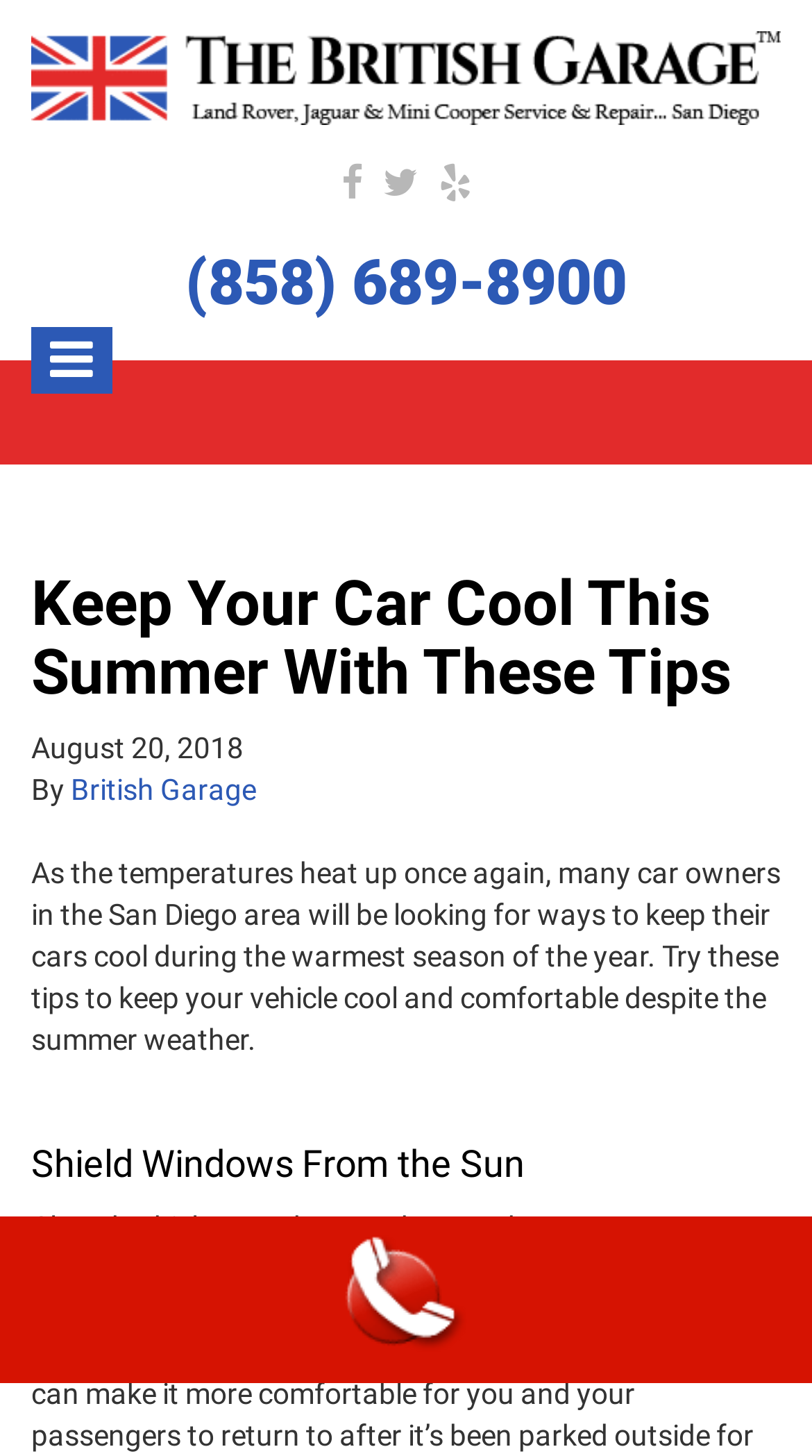Using the information from the screenshot, answer the following question thoroughly:
What is the phone number of the British Garage?

I found the phone number by looking at the static text element with the content '(858) 689-8900' located at the top of the webpage.